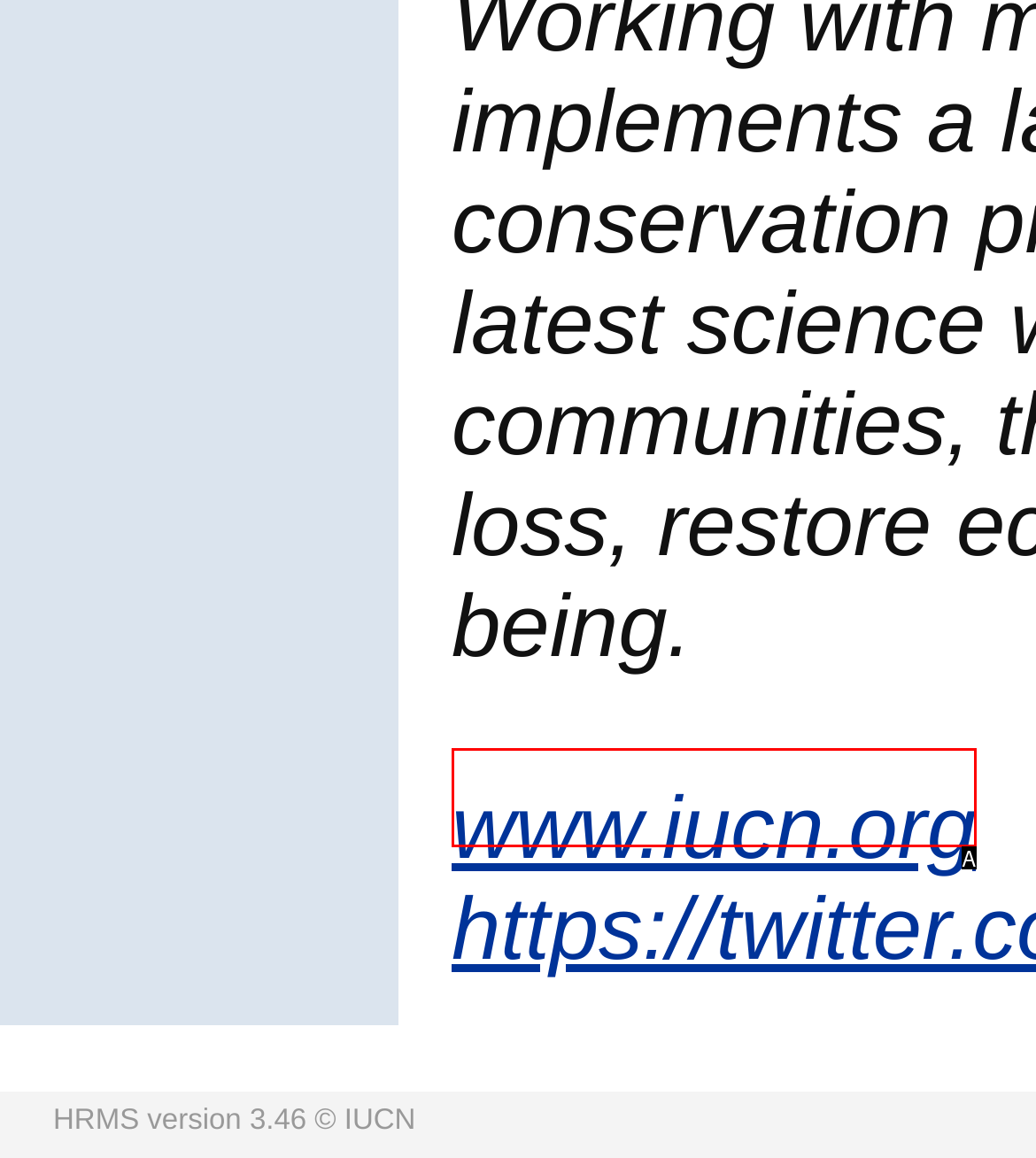Given the description: www.iucn.org, identify the matching HTML element. Provide the letter of the correct option.

A